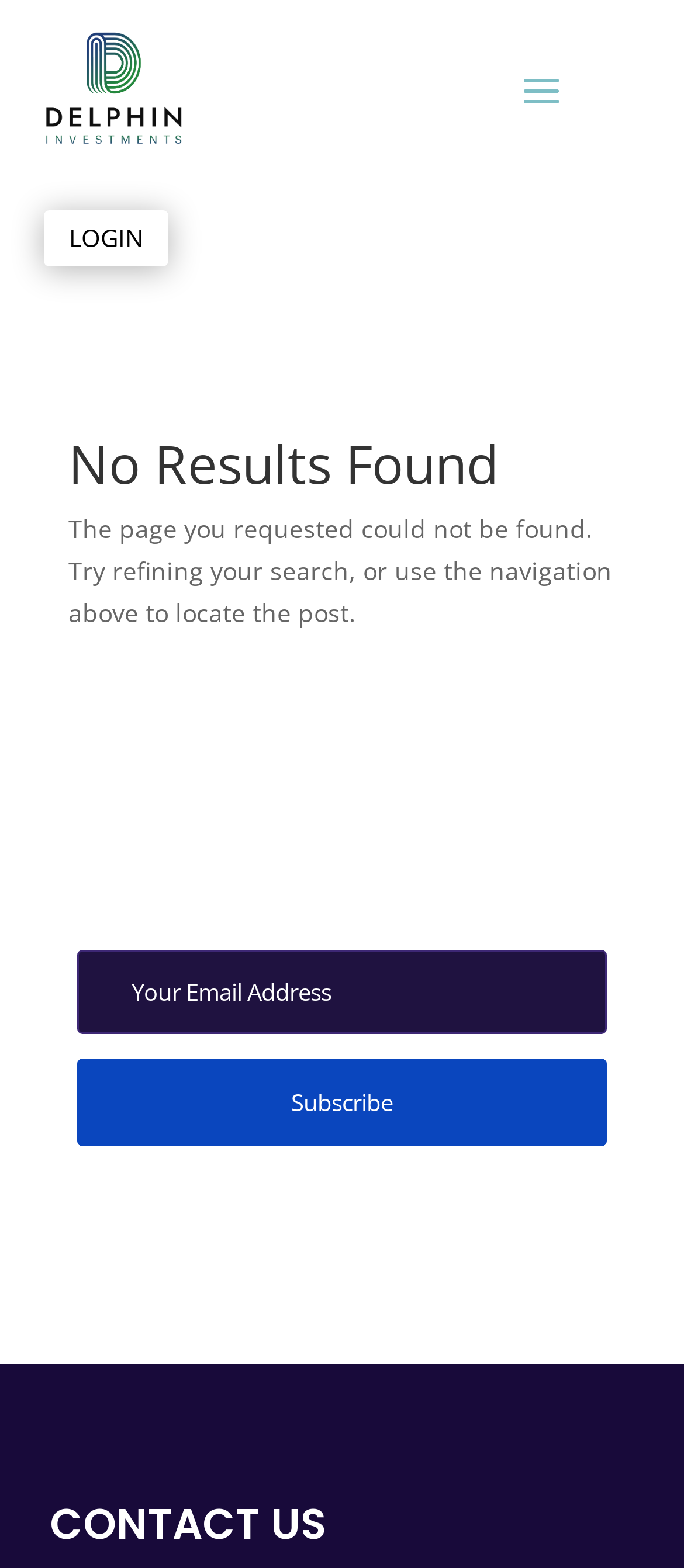Answer the question briefly using a single word or phrase: 
Is there a search function on this page?

No